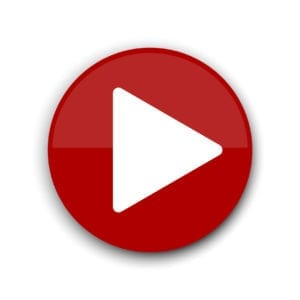Please respond to the question using a single word or phrase:
What is the purpose of the play button?

To start video or audio playback